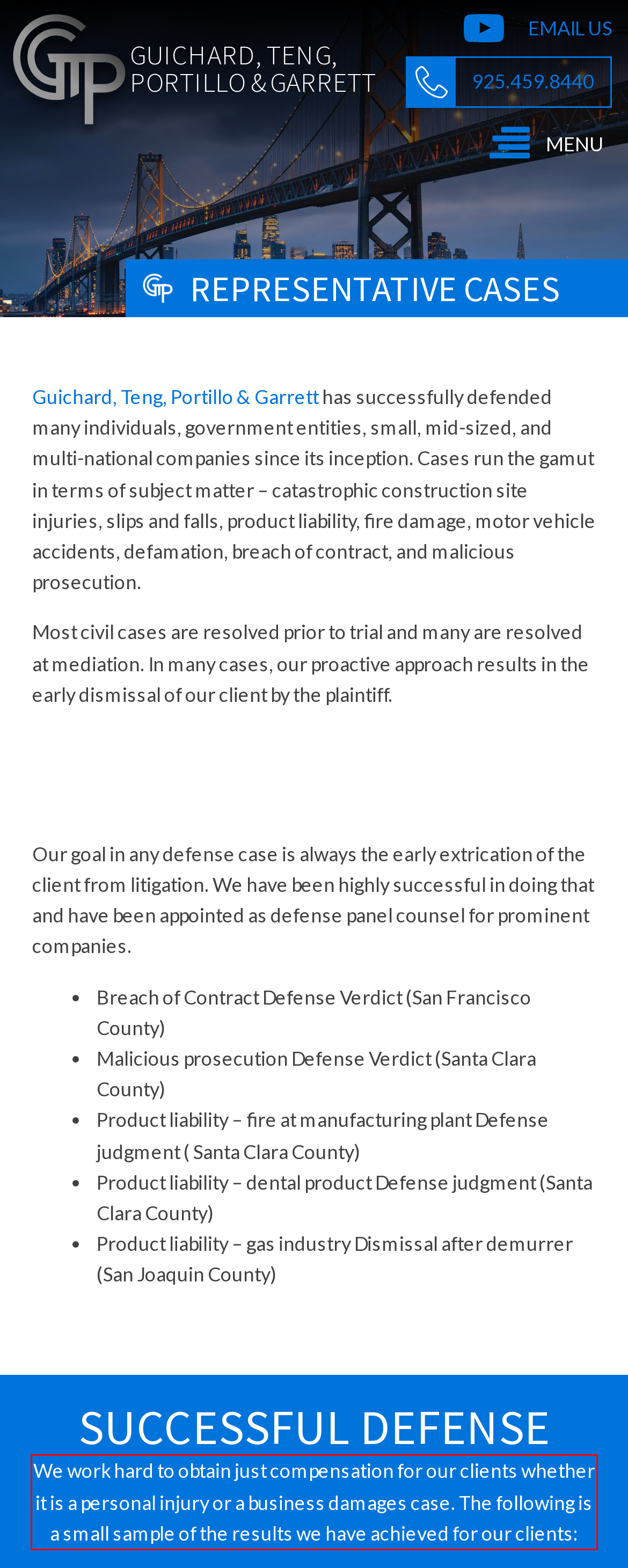You are presented with a screenshot containing a red rectangle. Extract the text found inside this red bounding box.

We work hard to obtain just compensation for our clients whether it is a personal injury or a business damages case. The following is a small sample of the results we have achieved for our clients: